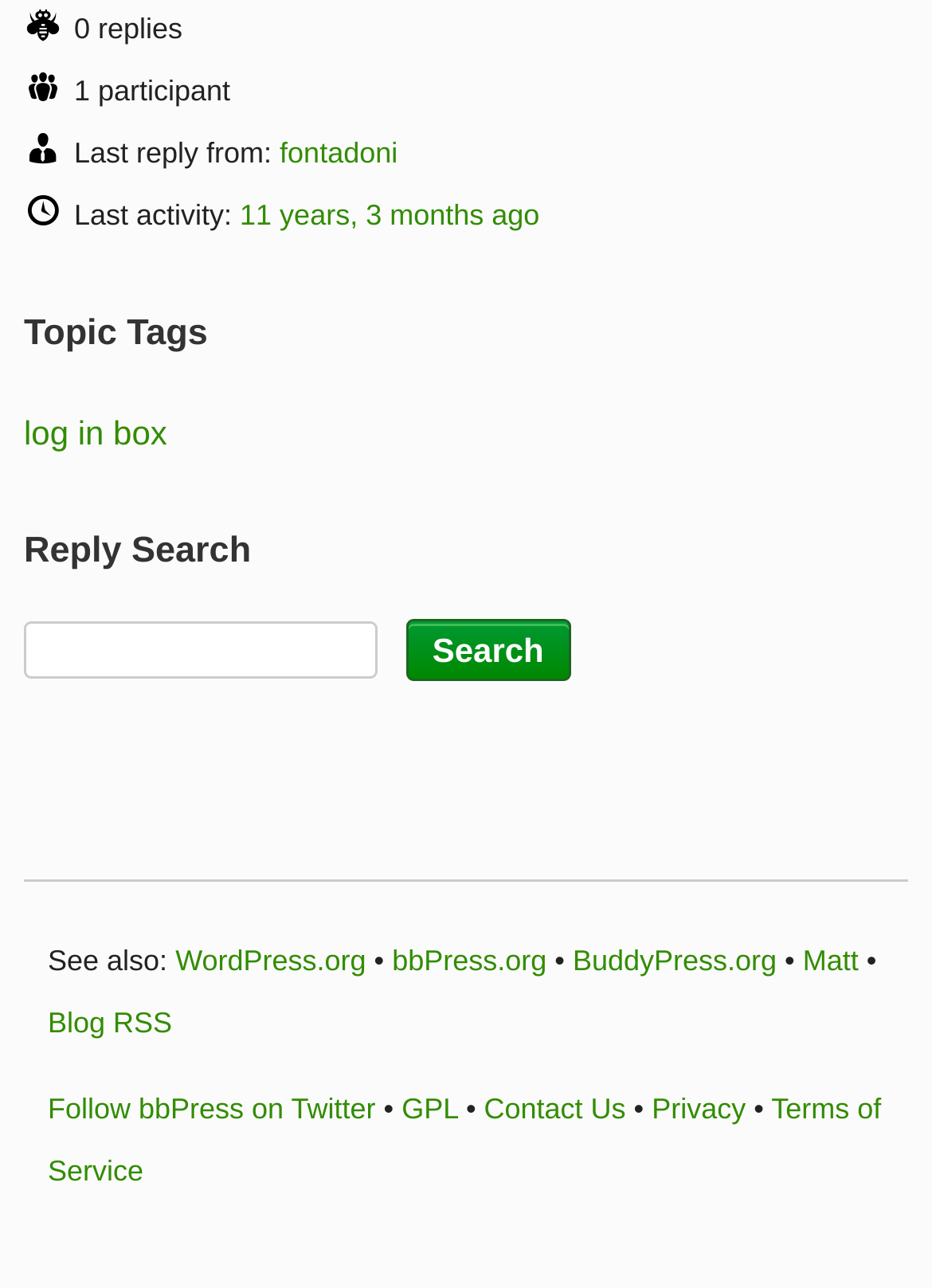Provide the bounding box coordinates of the HTML element this sentence describes: "parent_node: Reply Search name="rs"". The bounding box coordinates consist of four float numbers between 0 and 1, i.e., [left, top, right, bottom].

[0.026, 0.482, 0.405, 0.527]